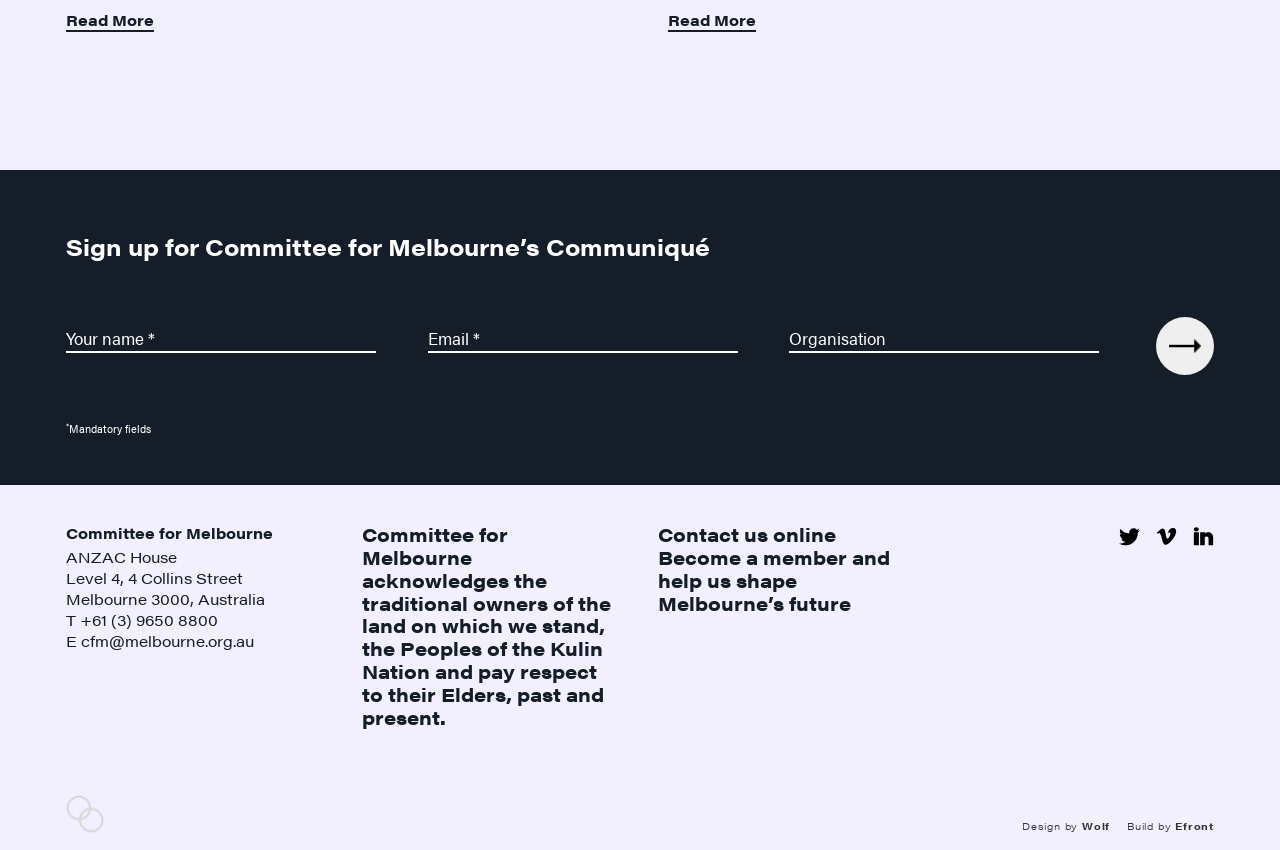What is the name of the organization?
Using the image, give a concise answer in the form of a single word or short phrase.

Committee for Melbourne